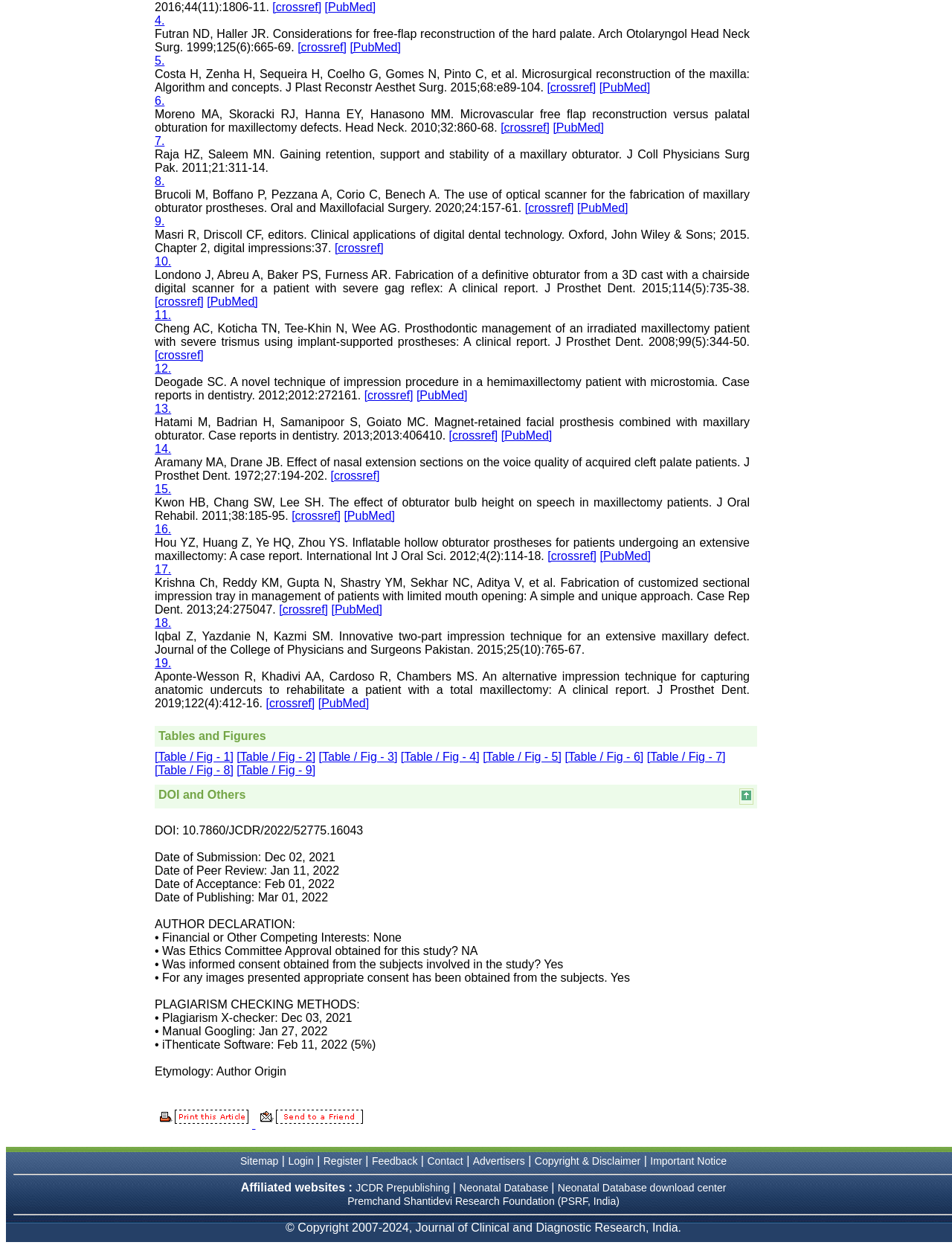Kindly determine the bounding box coordinates of the area that needs to be clicked to fulfill this instruction: "Read the testimonial from Dr Saumya Navit".

[0.006, 0.293, 0.162, 0.829]